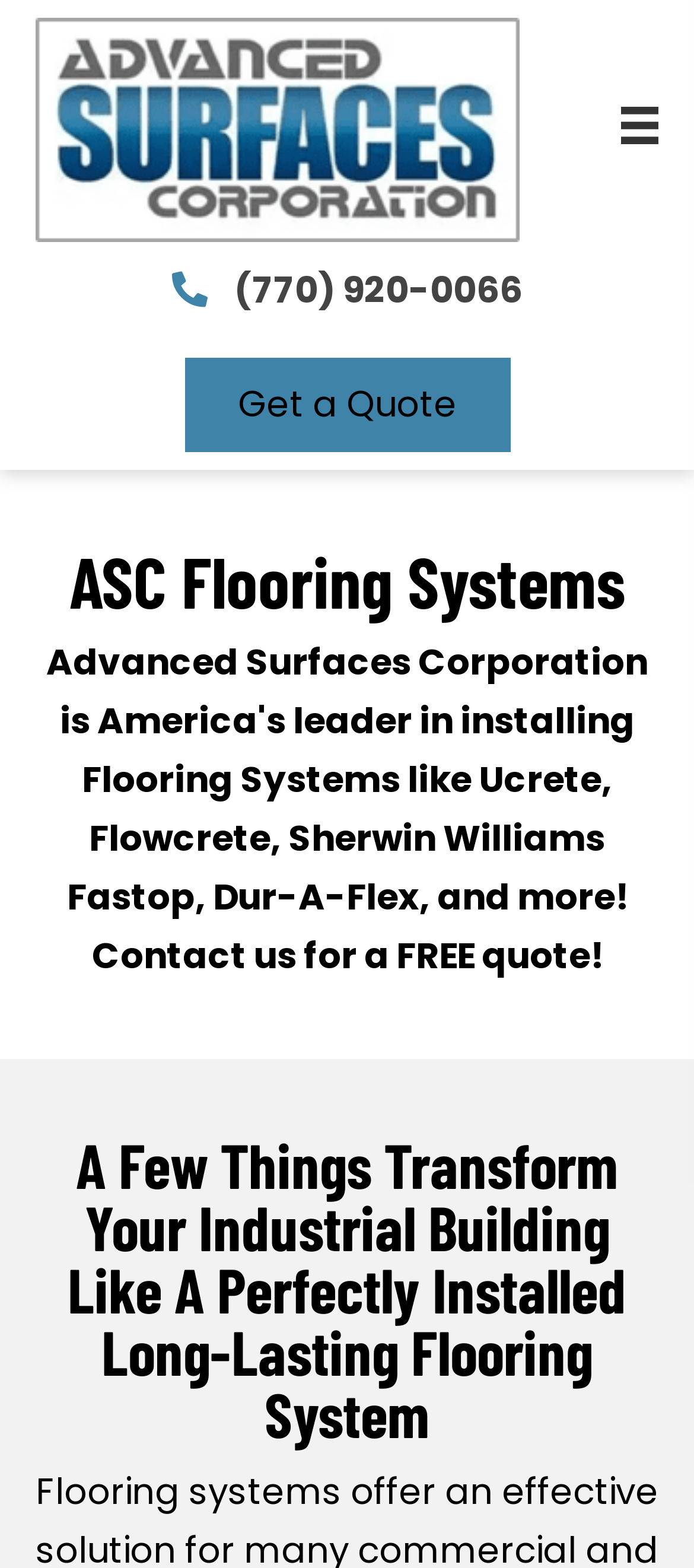Please determine and provide the text content of the webpage's heading.

A Few Things Transform Your Industrial Building Like A Perfectly Installed Long-Lasting Flooring System